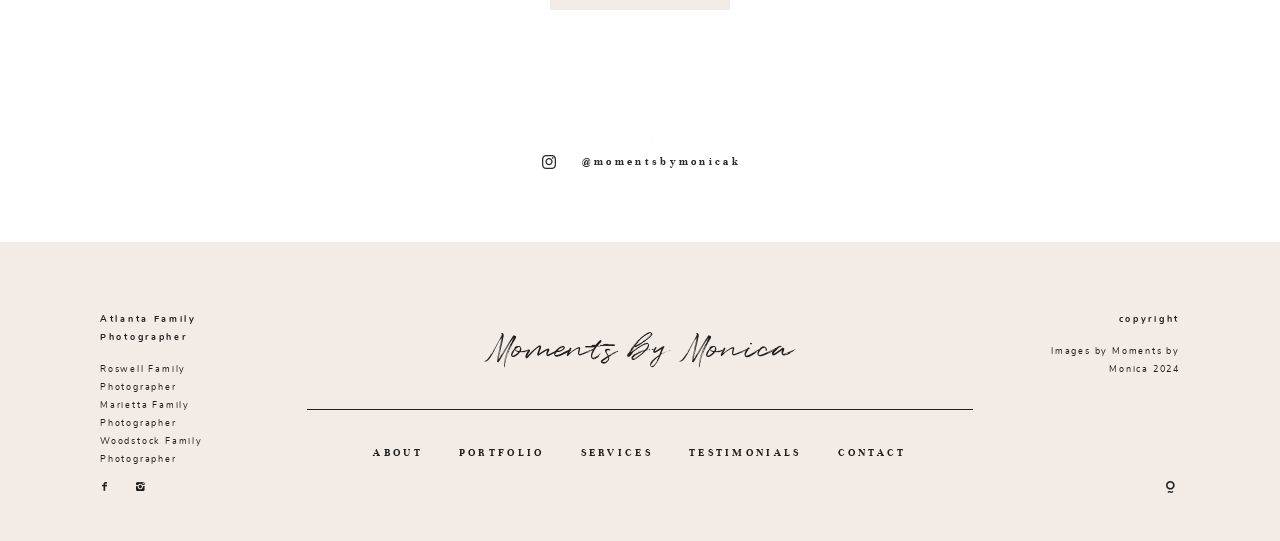Extract the bounding box coordinates of the UI element described by: "TESTIMONIALS". The coordinates should include four float numbers ranging from 0 to 1, e.g., [left, top, right, bottom].

[0.538, 0.974, 0.626, 0.994]